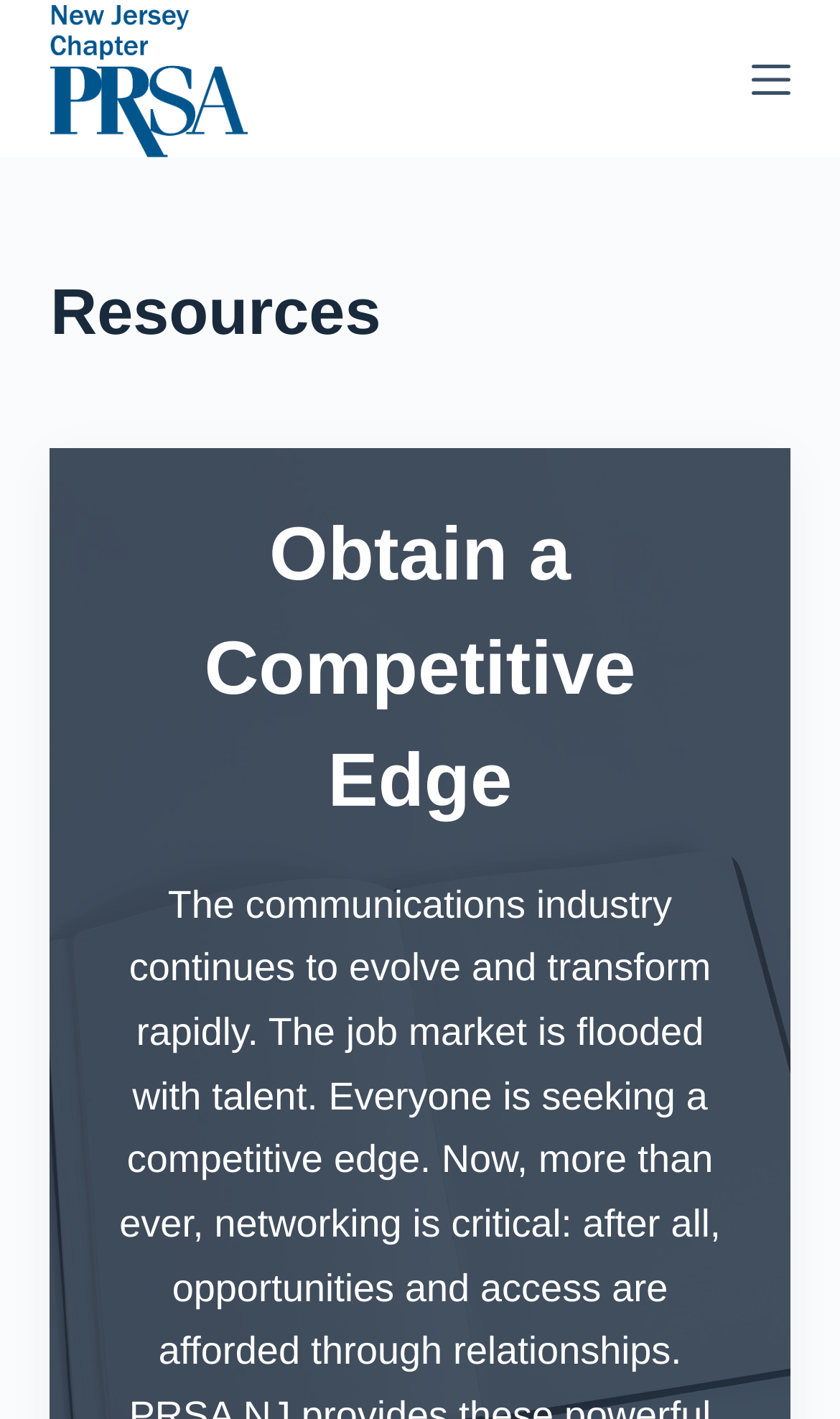Offer a thorough description of the webpage.

The webpage appears to be a resource page, with a focus on obtaining a competitive edge in the communications industry. At the top left corner, there is a link to "Skip to content", allowing users to bypass the navigation menu. Next to it, on the top left, is the PRSA NJ logo, which is also an image. 

On the top right corner, there is a button to "Open off canvas", which suggests that there may be a sidebar or additional content that can be accessed by clicking this button. 

Below the top navigation elements, there is a header section that spans across the page, containing a heading that reads "Resources". This heading is centered near the top of the page. 

Further down, there is a prominent heading that takes up a significant portion of the page, which reads "Obtain a Competitive Edge". This heading is positioned roughly in the middle of the page, slightly to the right of center.